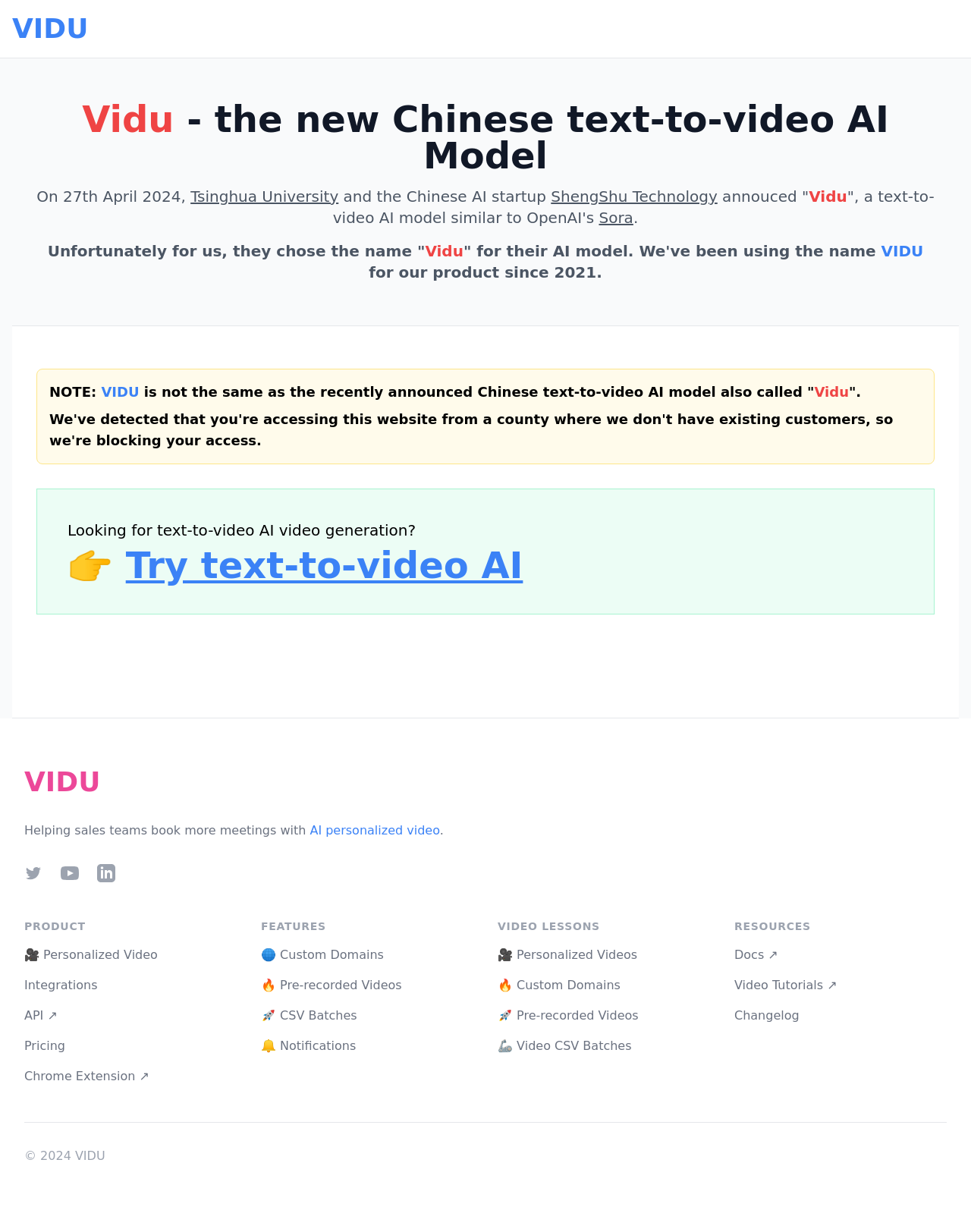Extract the top-level heading from the webpage and provide its text.

Vidu - the new Chinese text-to-video AI Model